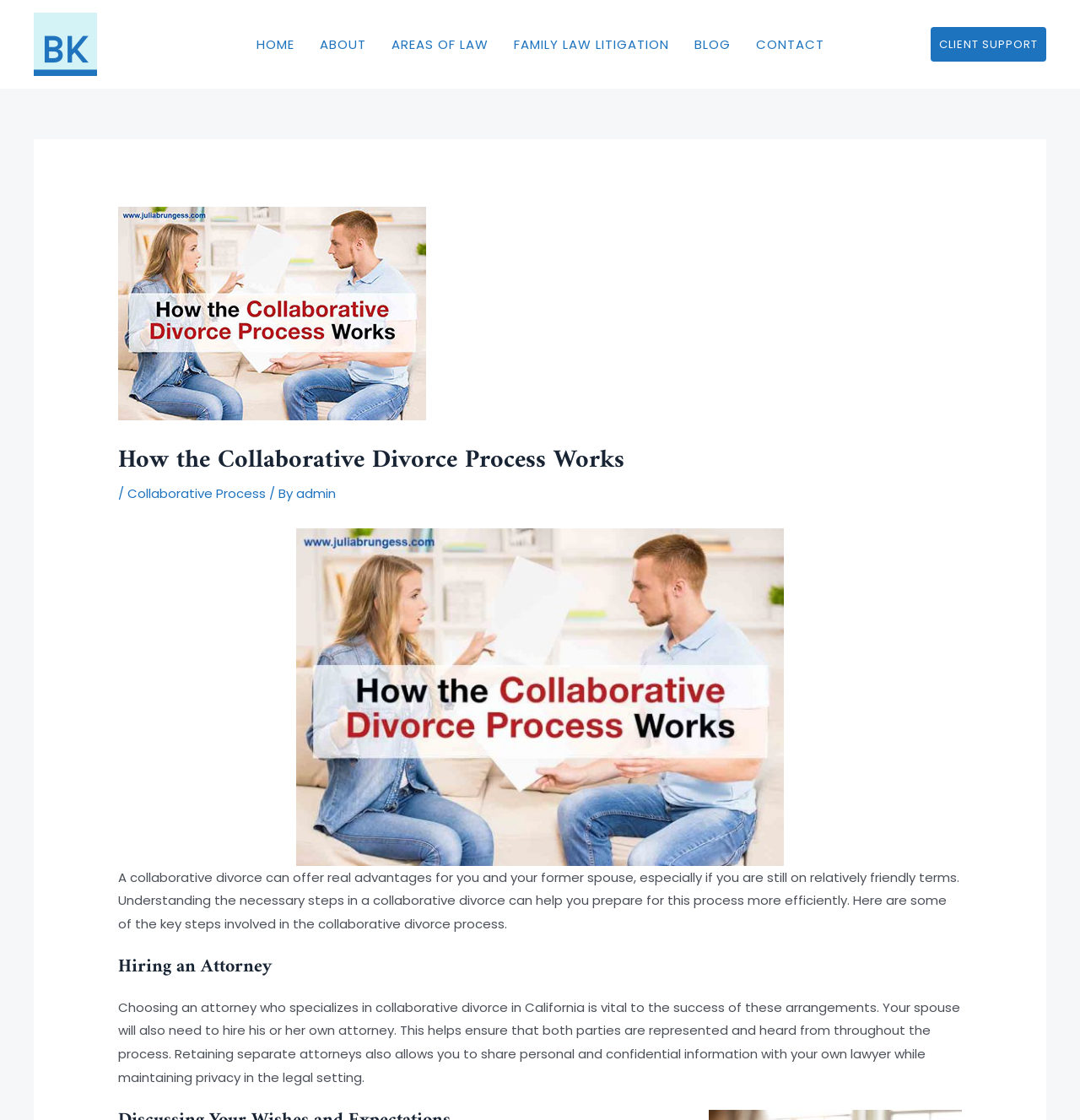Can you find the bounding box coordinates for the element to click on to achieve the instruction: "Click on the 'FAMILY LAW LITIGATION' link"?

[0.464, 0.009, 0.631, 0.07]